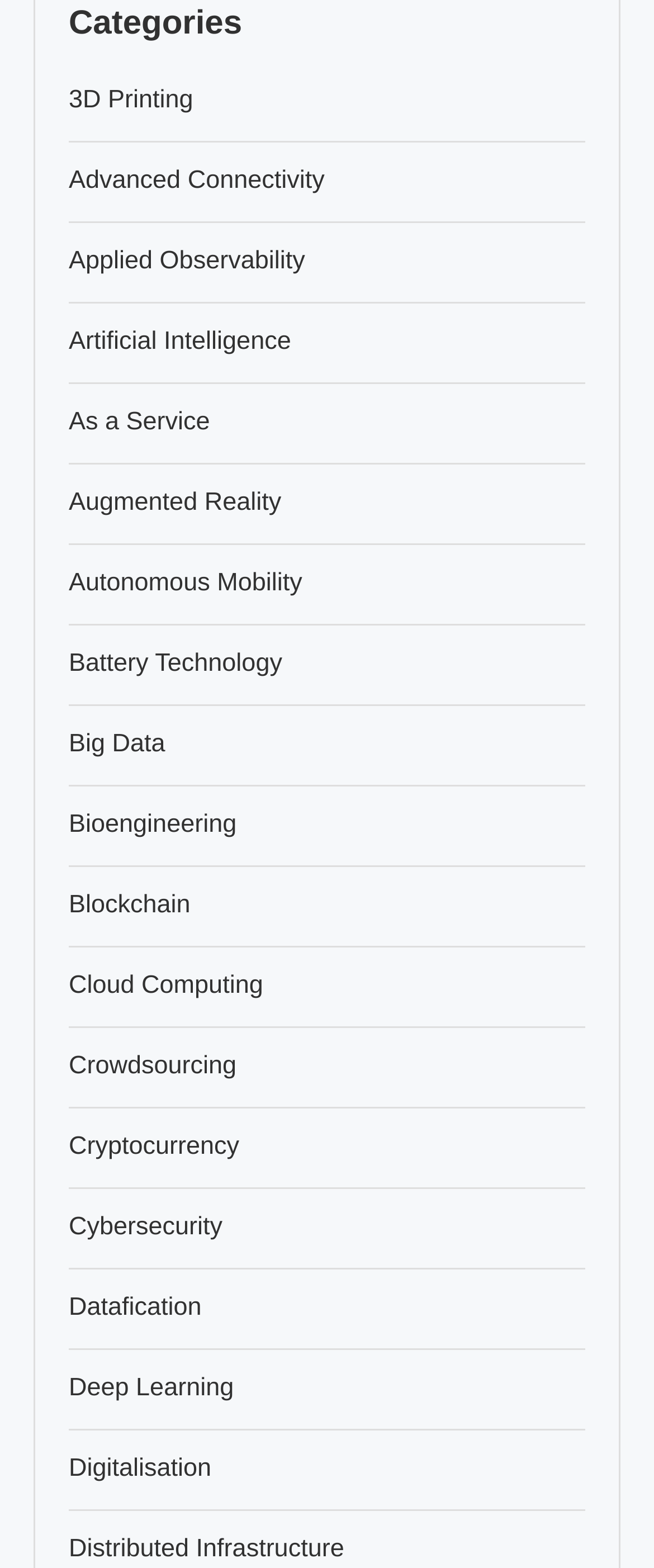Please identify the bounding box coordinates of the element I need to click to follow this instruction: "select Artificial Intelligence".

[0.105, 0.209, 0.445, 0.227]